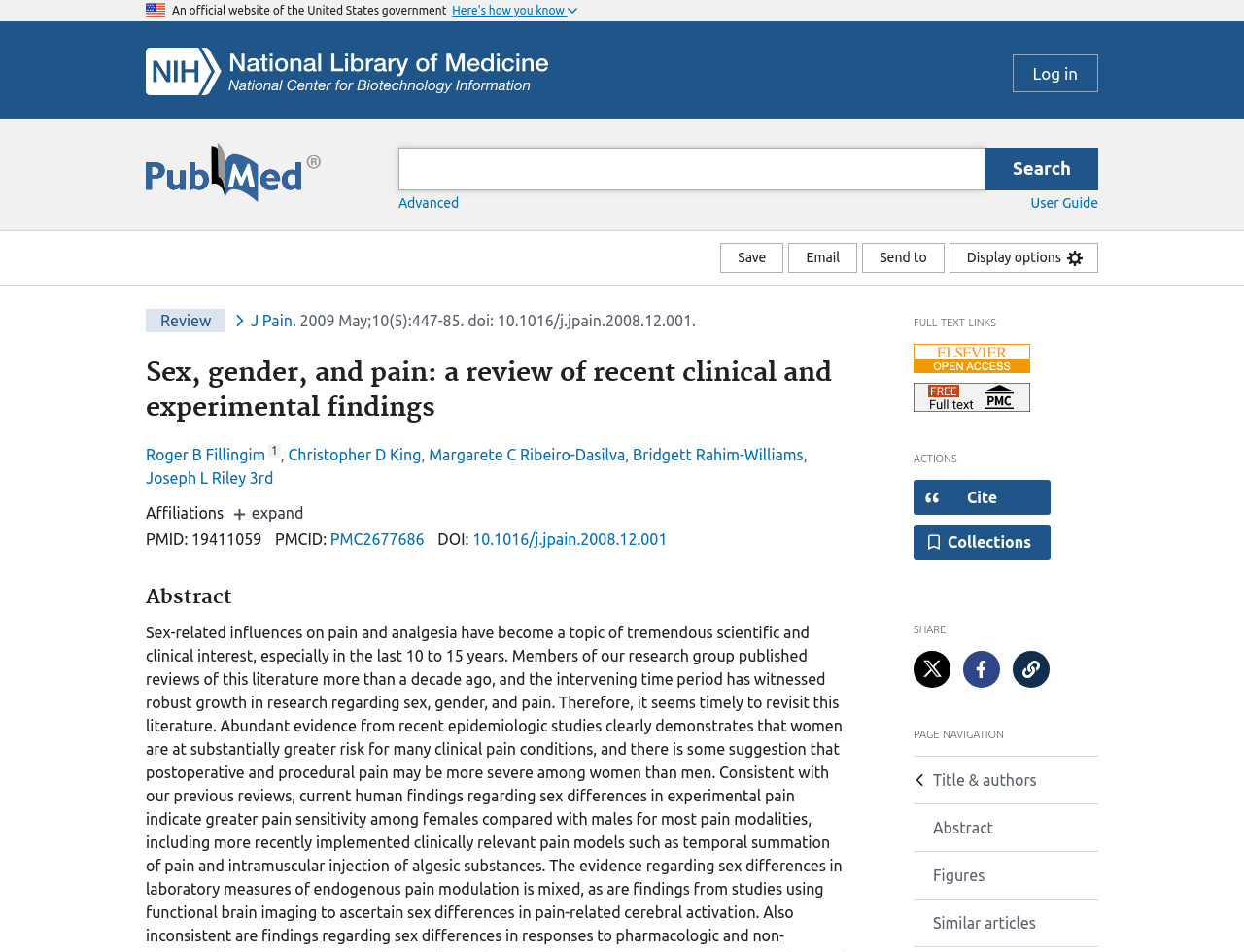Find the bounding box coordinates for the element that must be clicked to complete the instruction: "Cite the article in different styles". The coordinates should be four float numbers between 0 and 1, indicated as [left, top, right, bottom].

[0.734, 0.504, 0.845, 0.541]